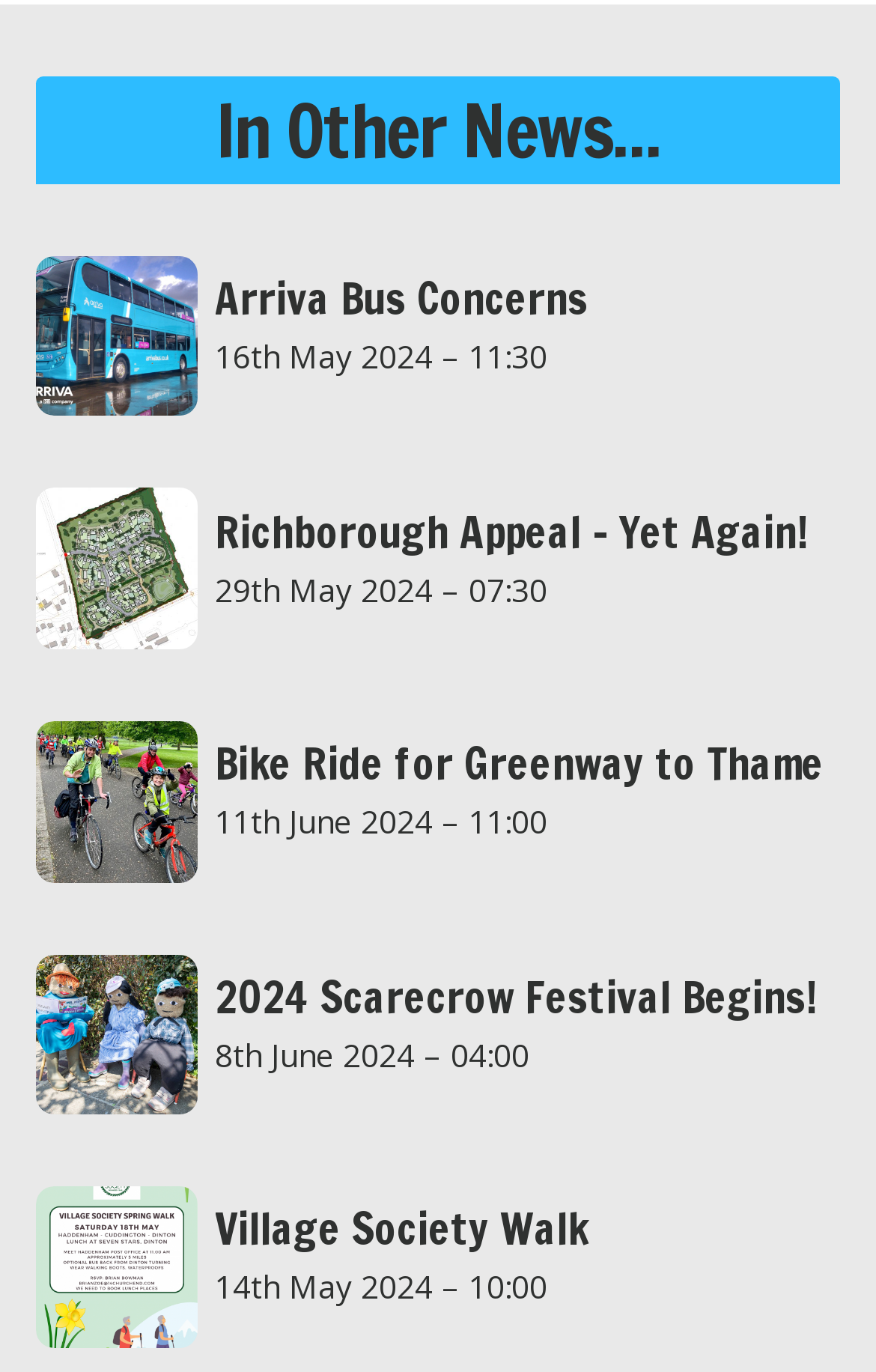What is the topic of the first news item?
Look at the image and construct a detailed response to the question.

The first news item is a link with an image, and the text associated with the link is 'Arriva Bus Concerns 16th May 2024 – 11:30', so the topic of the first news item is Arriva Bus Concerns.